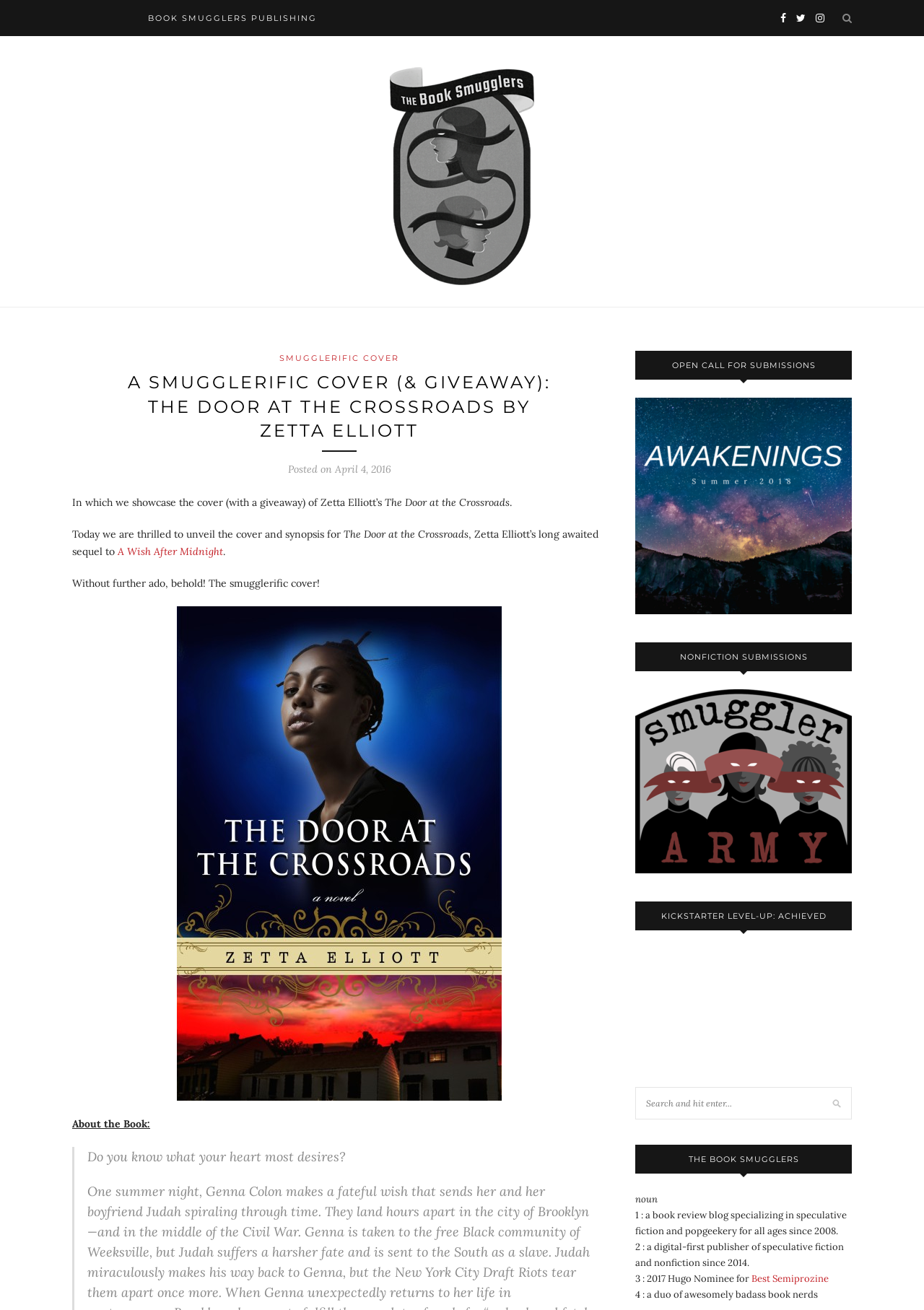Provide your answer to the question using just one word or phrase: Who is the author of the book?

Zetta Elliott